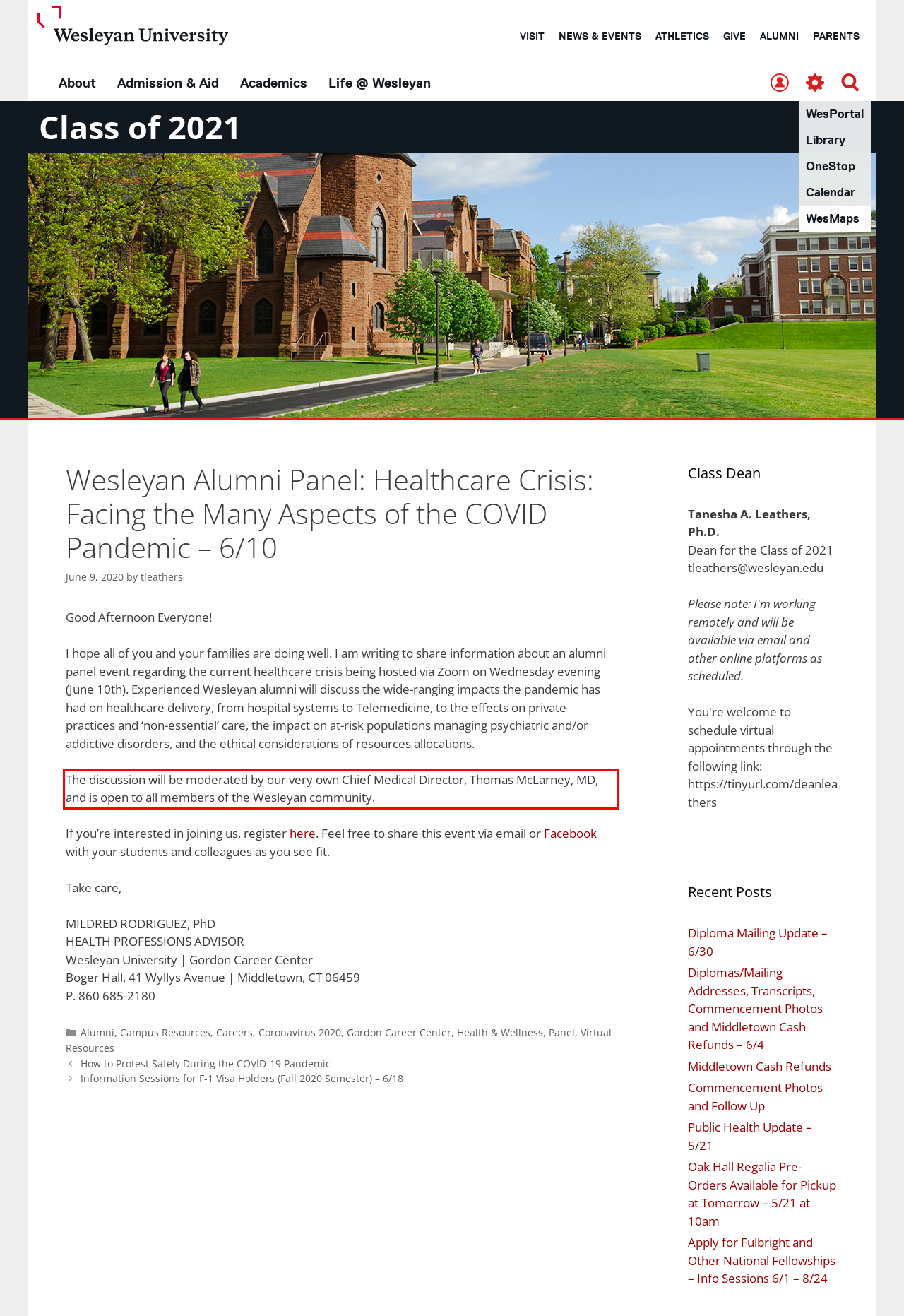Please recognize and transcribe the text located inside the red bounding box in the webpage image.

The discussion will be moderated by our very own Chief Medical Director, Thomas McLarney, MD, and is open to all members of the Wesleyan community.